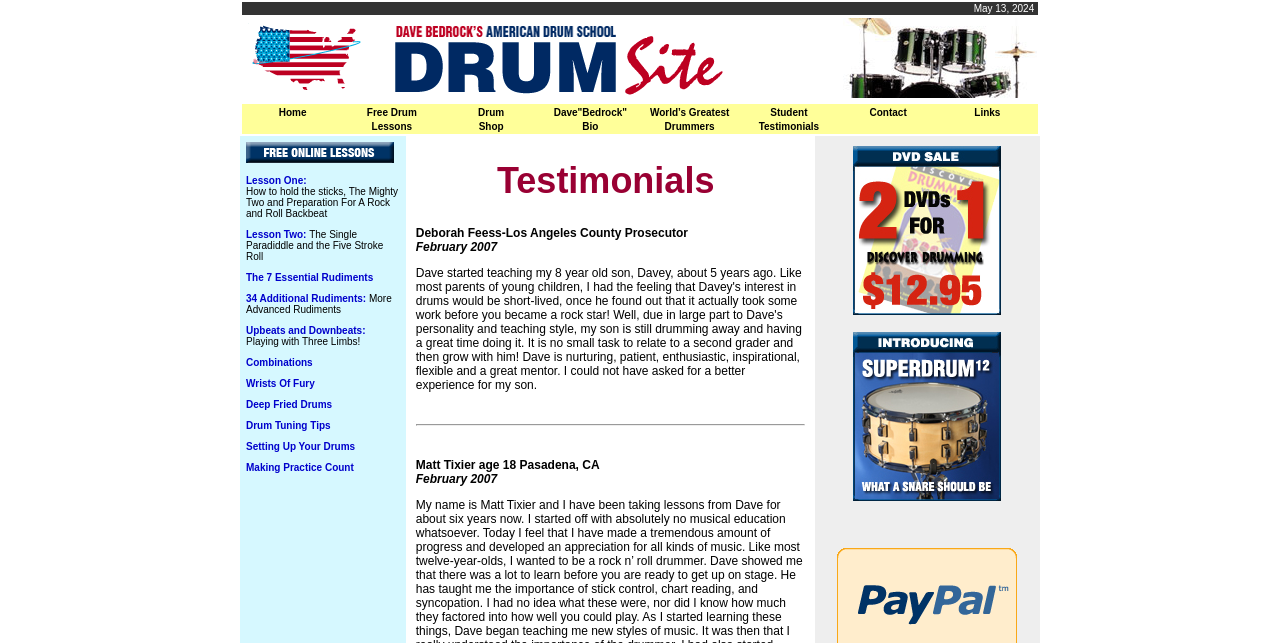Calculate the bounding box coordinates for the UI element based on the following description: "Lesson One:". Ensure the coordinates are four float numbers between 0 and 1, i.e., [left, top, right, bottom].

[0.192, 0.272, 0.24, 0.289]